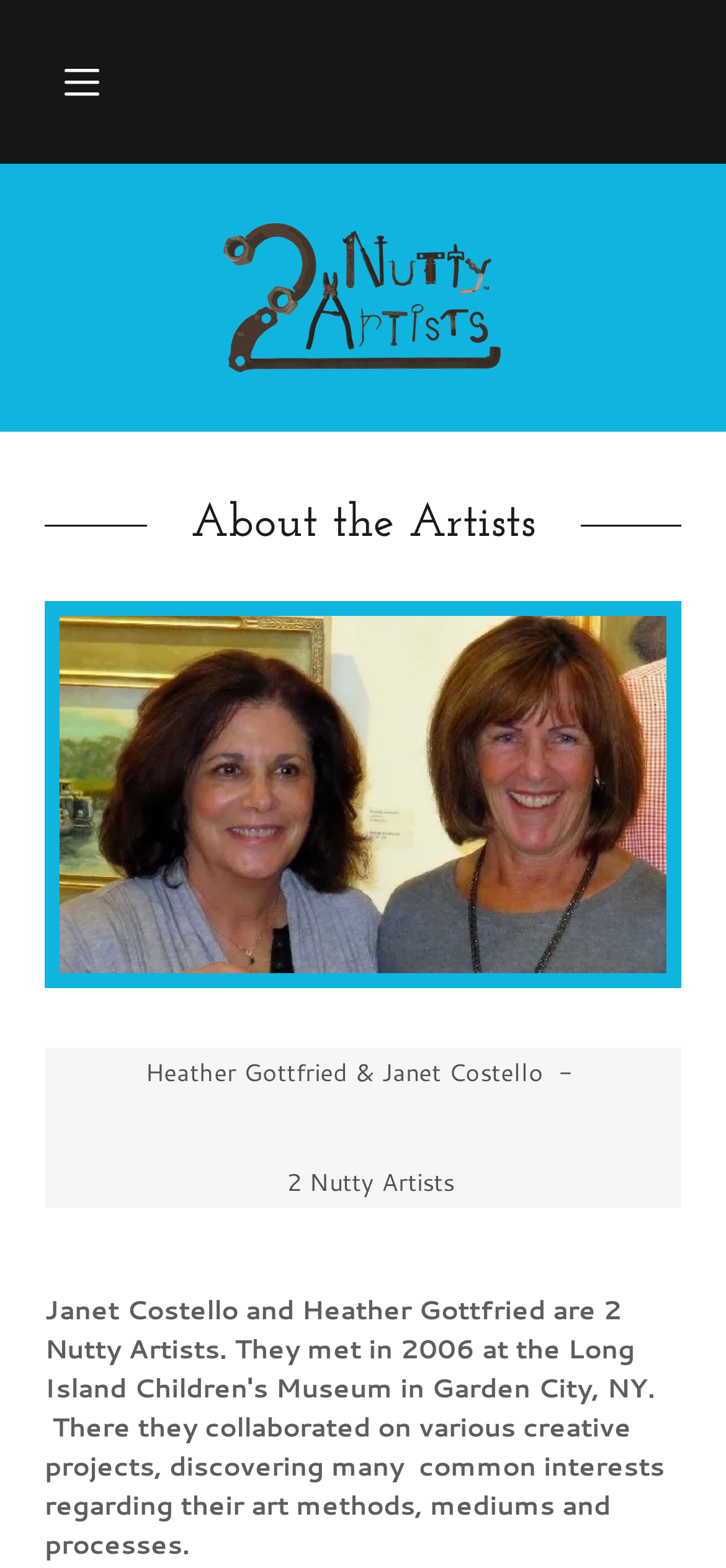What is the purpose of the button with the hamburger icon?
Could you please answer the question thoroughly and with as much detail as possible?

The button with the hamburger icon has a description 'Hamburger Site Navigation Icon' and a property 'hasPopup: menu', which suggests that it is used for site navigation.